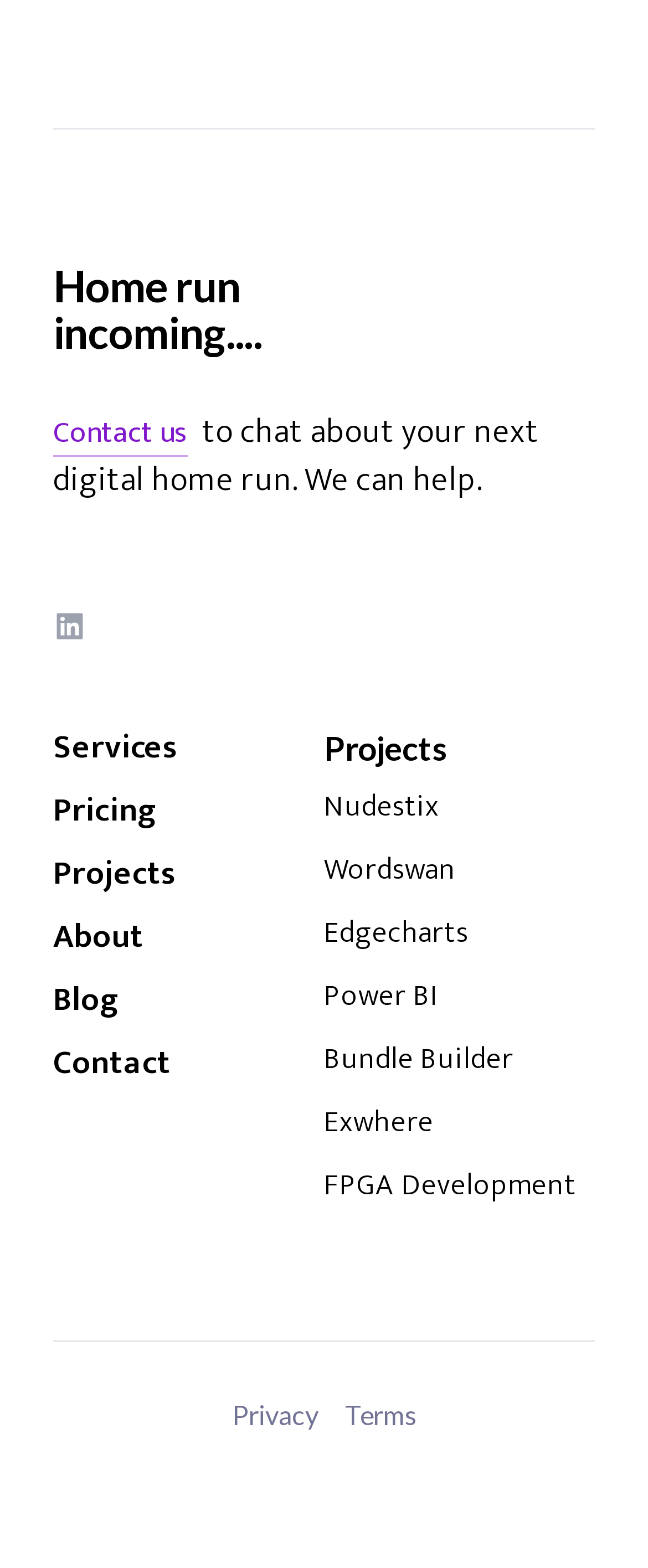Determine the bounding box coordinates of the clickable element to achieve the following action: 'View Privacy'. Provide the coordinates as four float values between 0 and 1, formatted as [left, top, right, bottom].

[0.358, 0.892, 0.491, 0.912]